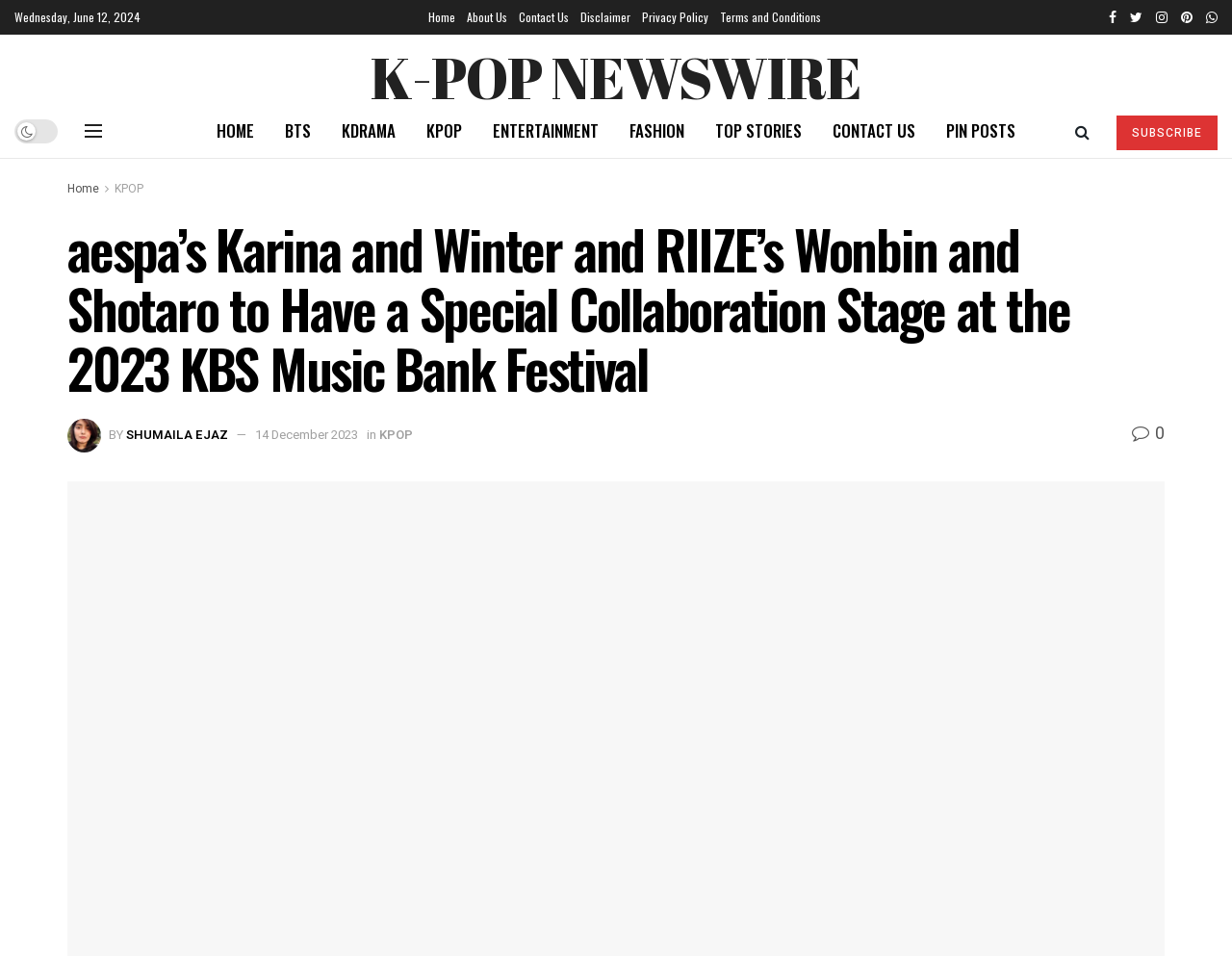Pinpoint the bounding box coordinates of the clickable element needed to complete the instruction: "Click on the 'SHUMAILA EJAZ' link". The coordinates should be provided as four float numbers between 0 and 1: [left, top, right, bottom].

[0.102, 0.445, 0.185, 0.464]